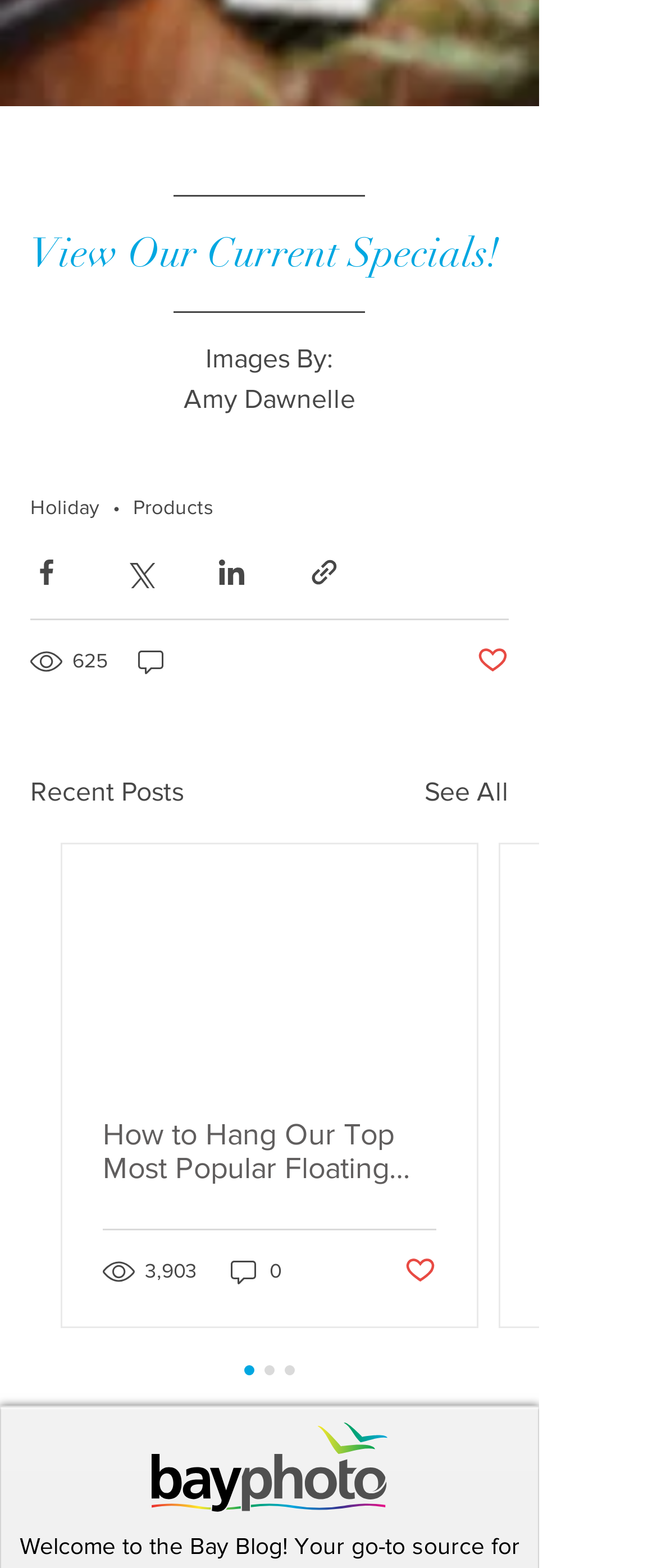Using the format (top-left x, top-left y, bottom-right x, bottom-right y), and given the element description, identify the bounding box coordinates within the screenshot: View Our Current Specials!

[0.046, 0.145, 0.762, 0.177]